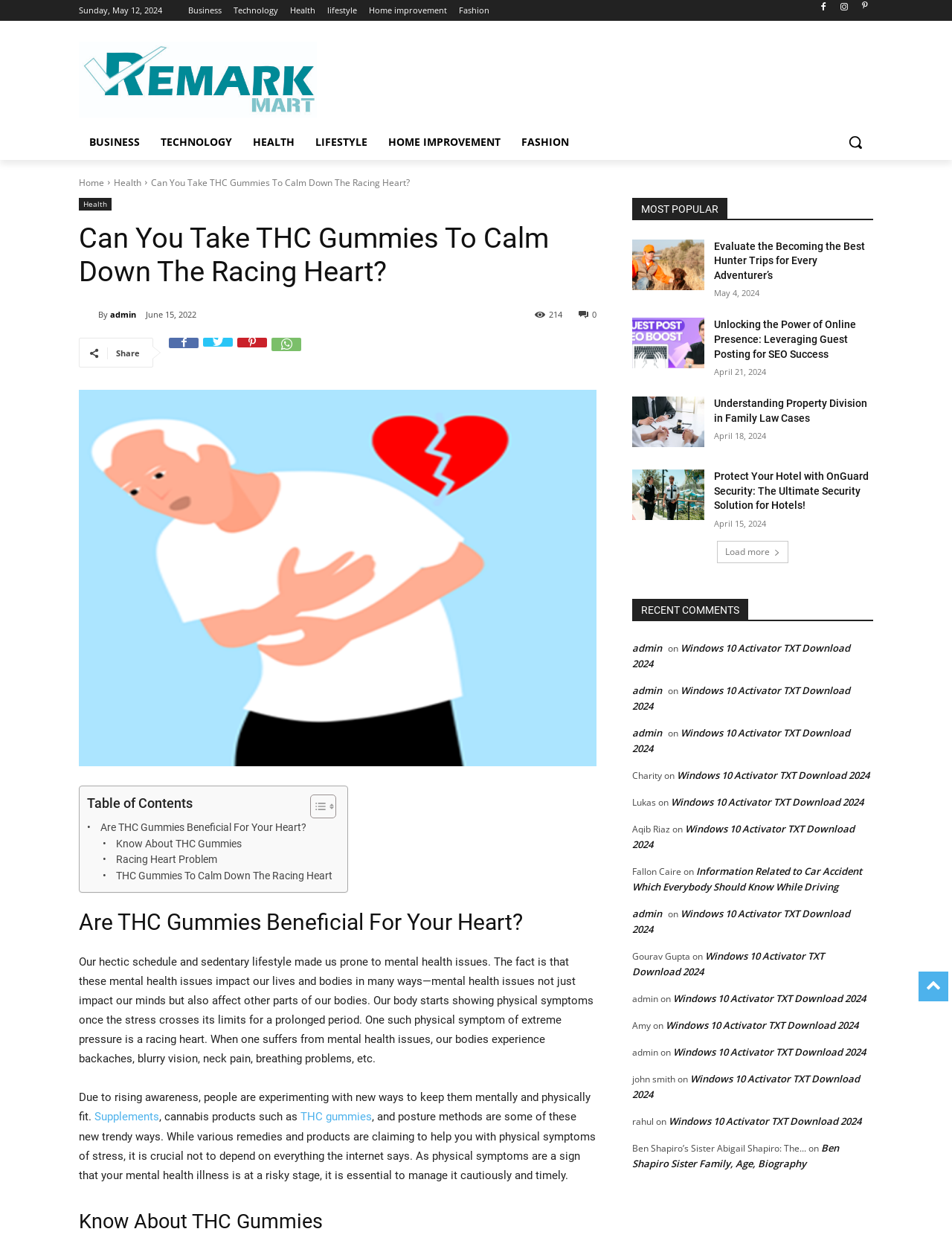Pinpoint the bounding box coordinates of the area that must be clicked to complete this instruction: "Click on the 'Health' link".

[0.12, 0.14, 0.148, 0.15]